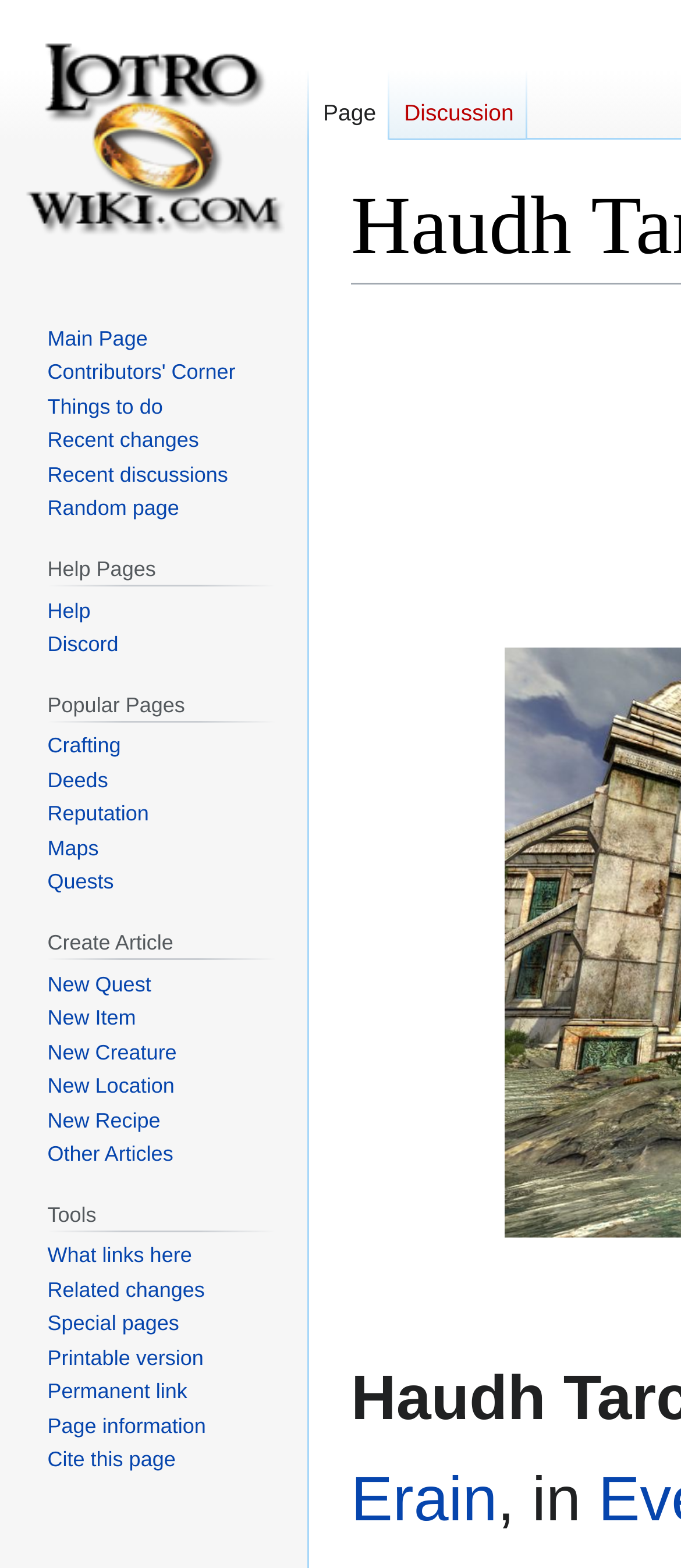What is the name of the page?
Refer to the image and respond with a one-word or short-phrase answer.

Haudh Tarcil